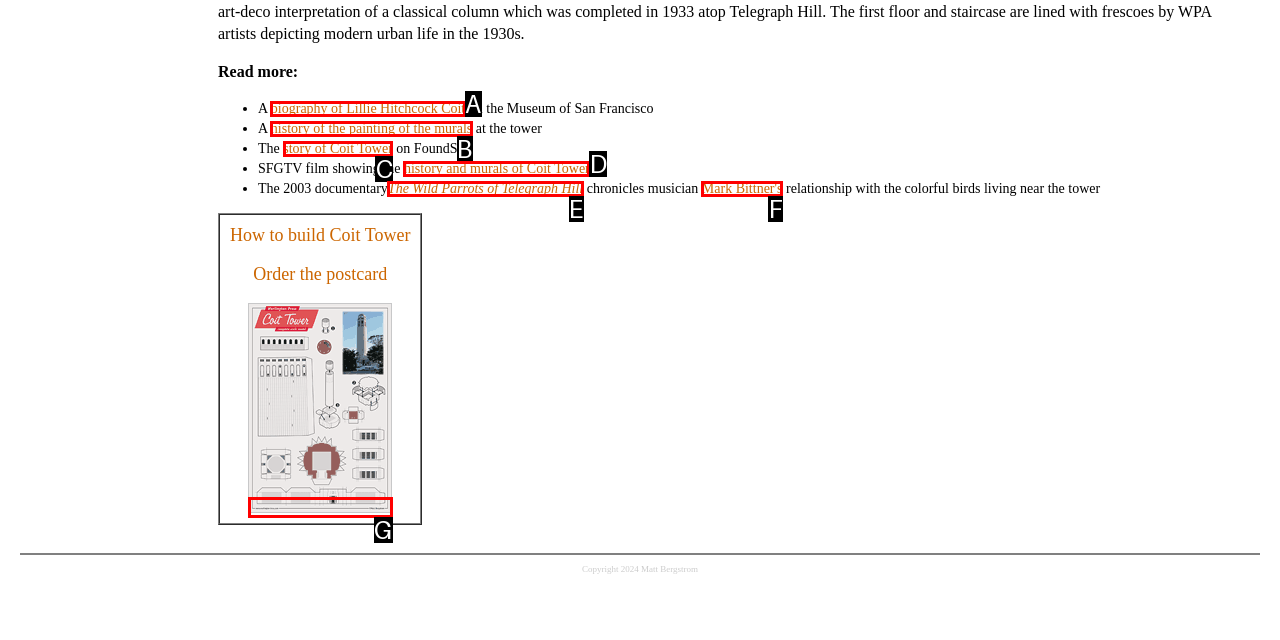Based on the provided element description: story of Coit Tower, identify the best matching HTML element. Respond with the corresponding letter from the options shown.

C